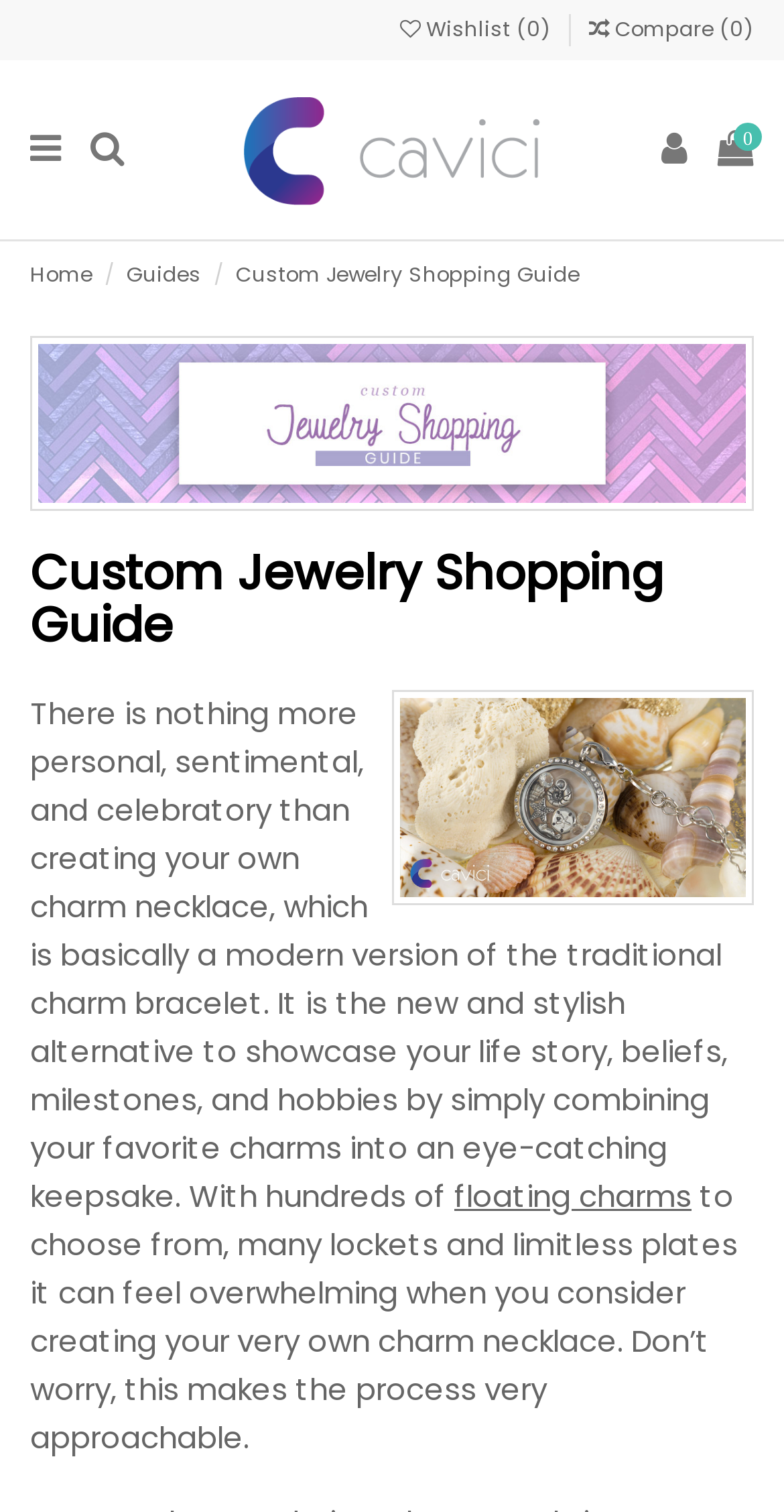Highlight the bounding box coordinates of the region I should click on to meet the following instruction: "Click on Wishlist".

[0.51, 0.009, 0.71, 0.029]